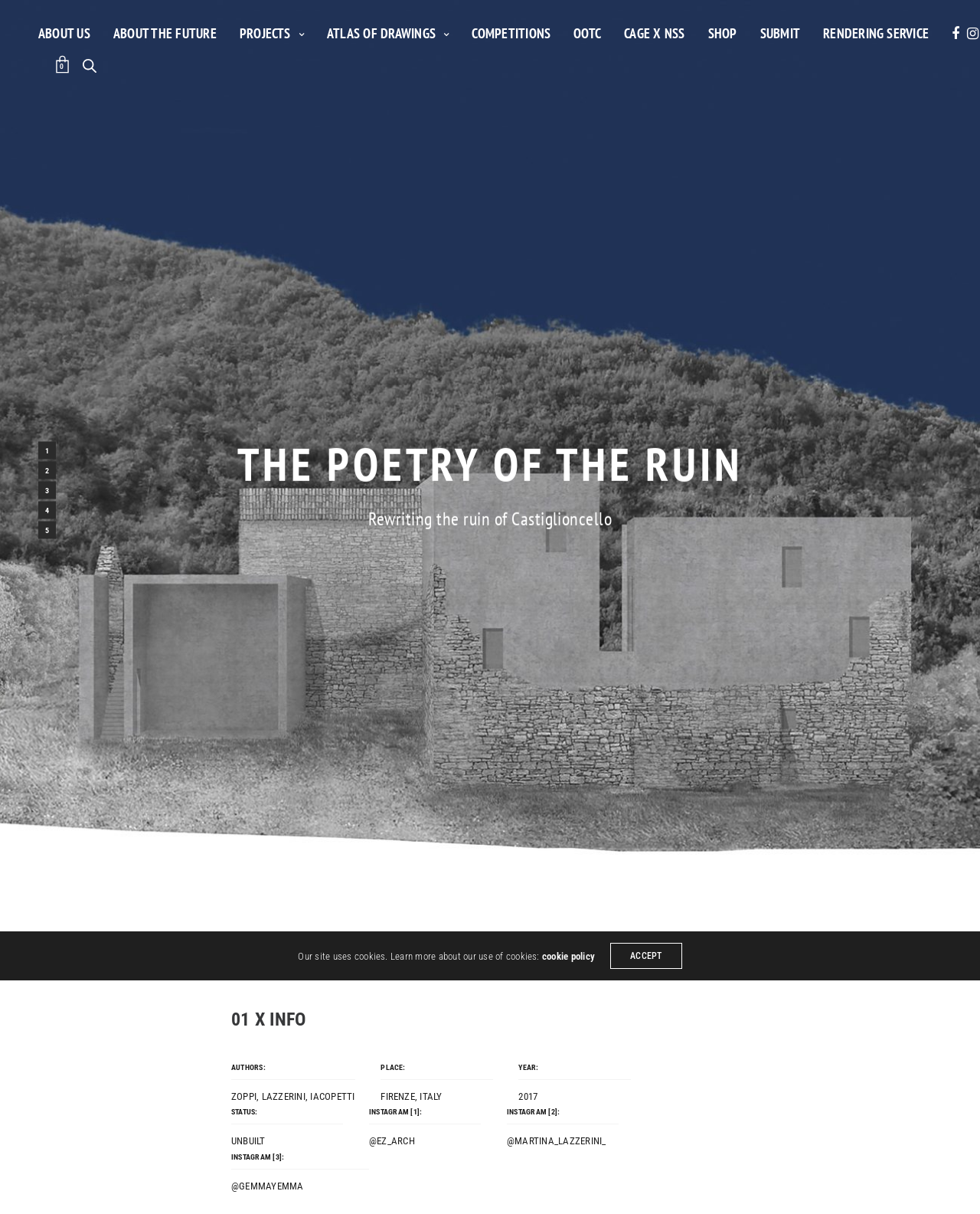Please predict the bounding box coordinates of the element's region where a click is necessary to complete the following instruction: "Click ABOUT US". The coordinates should be represented by four float numbers between 0 and 1, i.e., [left, top, right, bottom].

[0.039, 0.009, 0.092, 0.046]